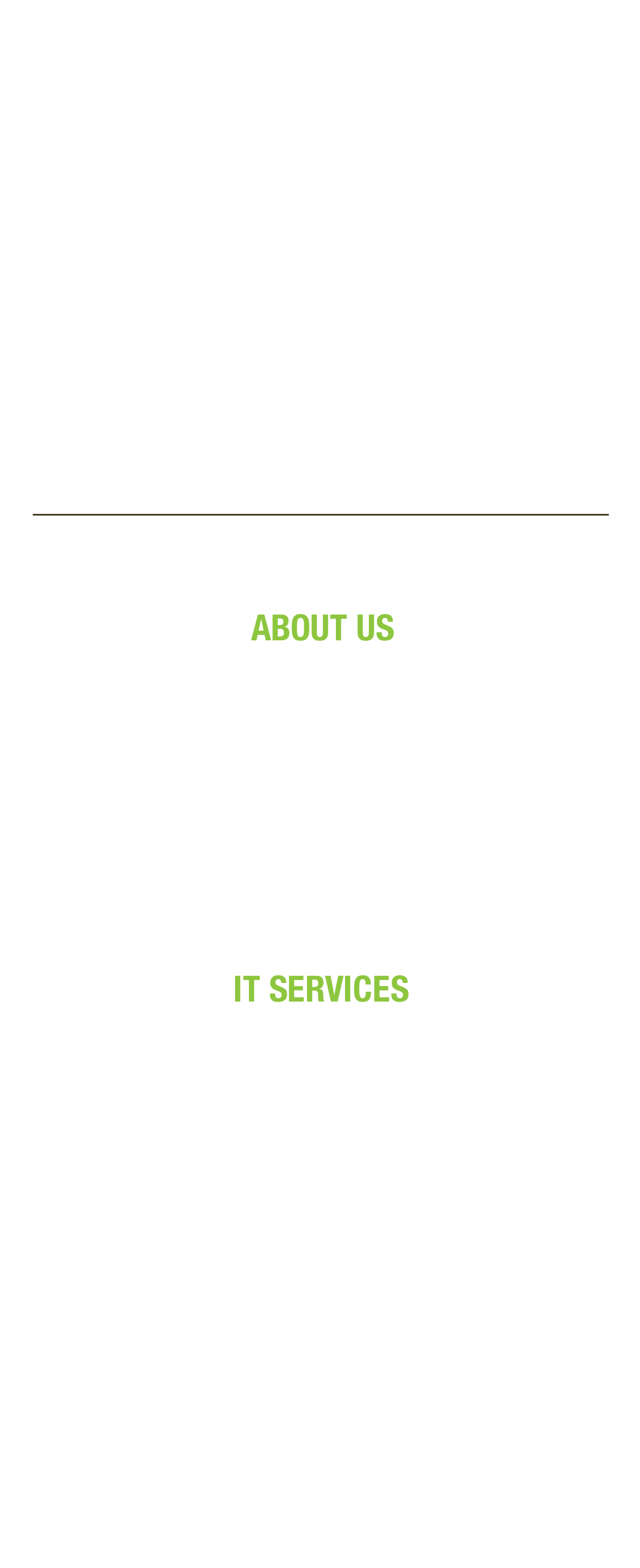Review the image closely and give a comprehensive answer to the question: What is the company's name?

The company's name is mentioned in the static text element, which describes the company's experience and services.